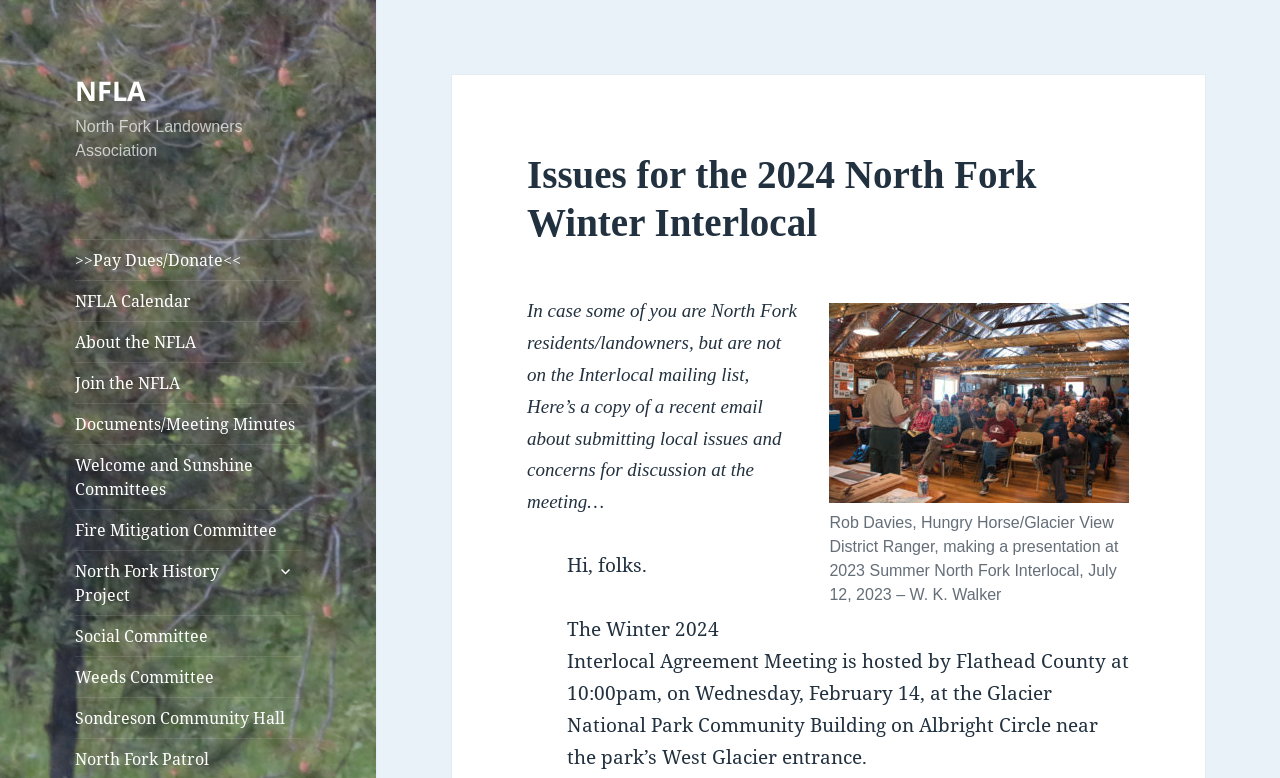Please specify the bounding box coordinates for the clickable region that will help you carry out the instruction: "Pay dues or donate".

[0.059, 0.308, 0.235, 0.359]